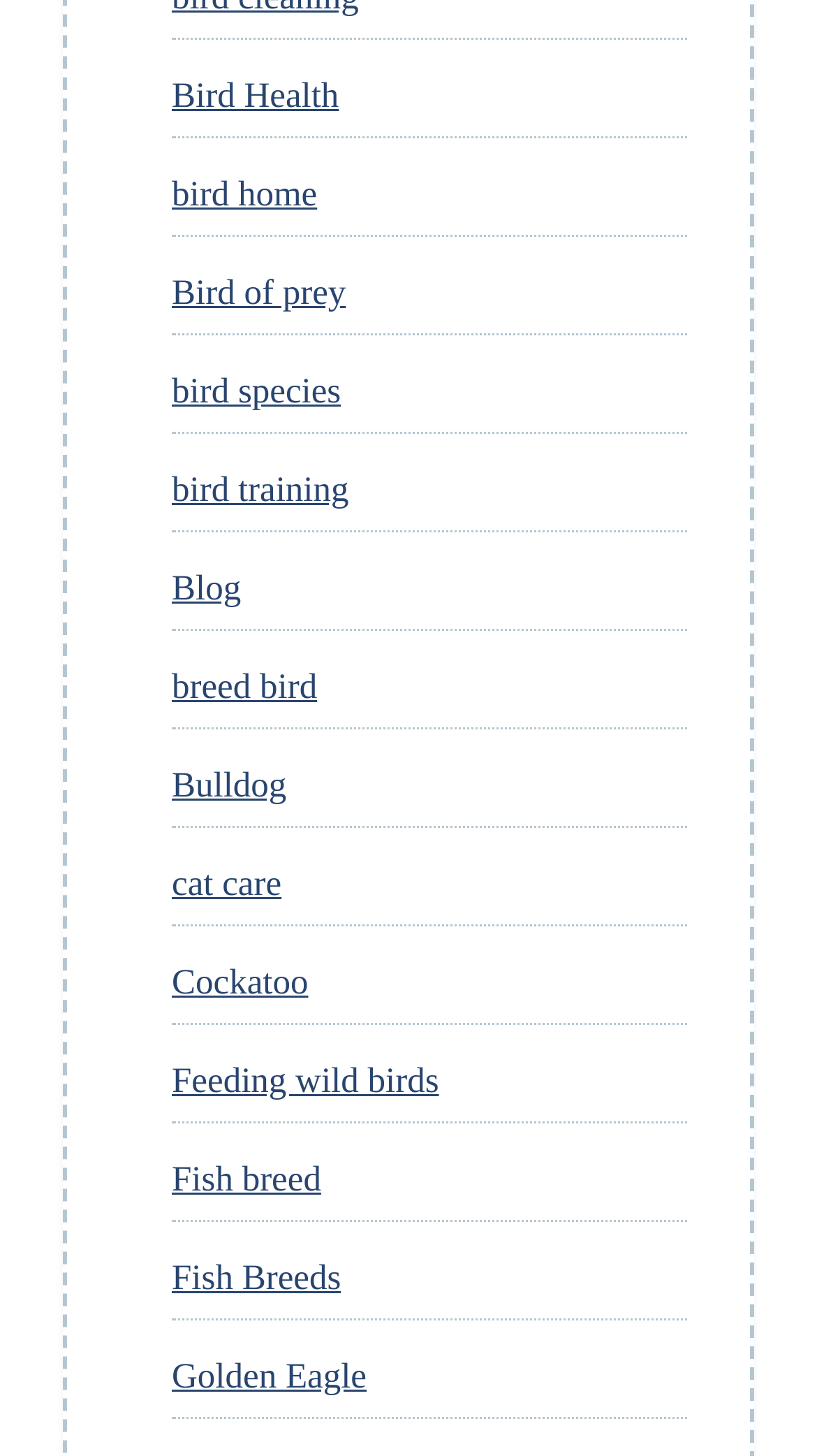Please provide the bounding box coordinates for the element that needs to be clicked to perform the following instruction: "read Blog". The coordinates should be given as four float numbers between 0 and 1, i.e., [left, top, right, bottom].

[0.21, 0.391, 0.295, 0.418]